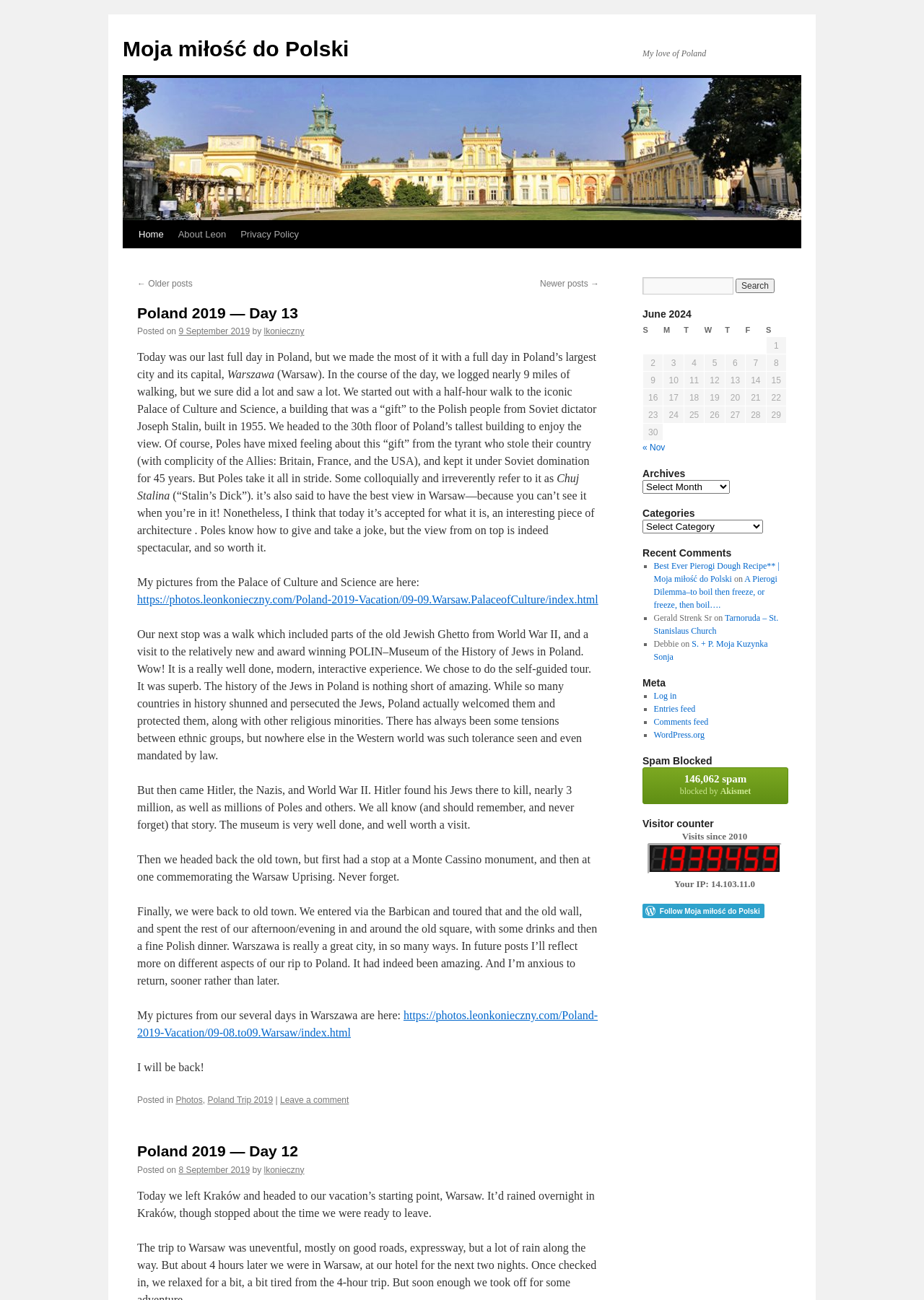Using the details in the image, give a detailed response to the question below:
What is the date of the post 'Poland 2019 — Day 12'?

The date of the post 'Poland 2019 — Day 12' can be found by looking at the static text element with the text 'Posted on' and the link element with the text '8 September 2019' which are located near the title of the post.